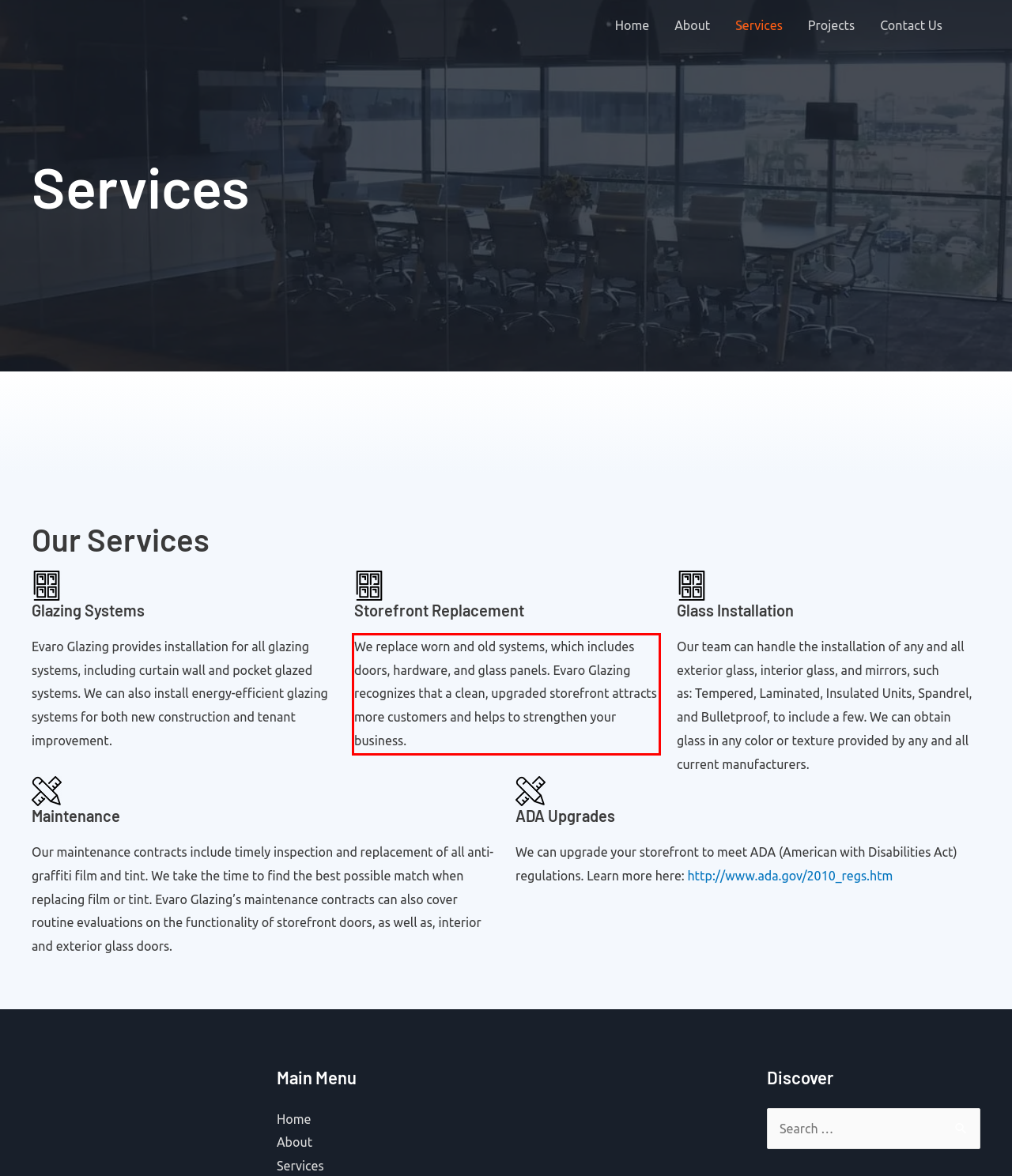Using the provided screenshot, read and generate the text content within the red-bordered area.

We replace worn and old systems, which includes doors, hardware, and glass panels. Evaro Glazing recognizes that a clean, upgraded storefront attracts more customers and helps to strengthen your business.